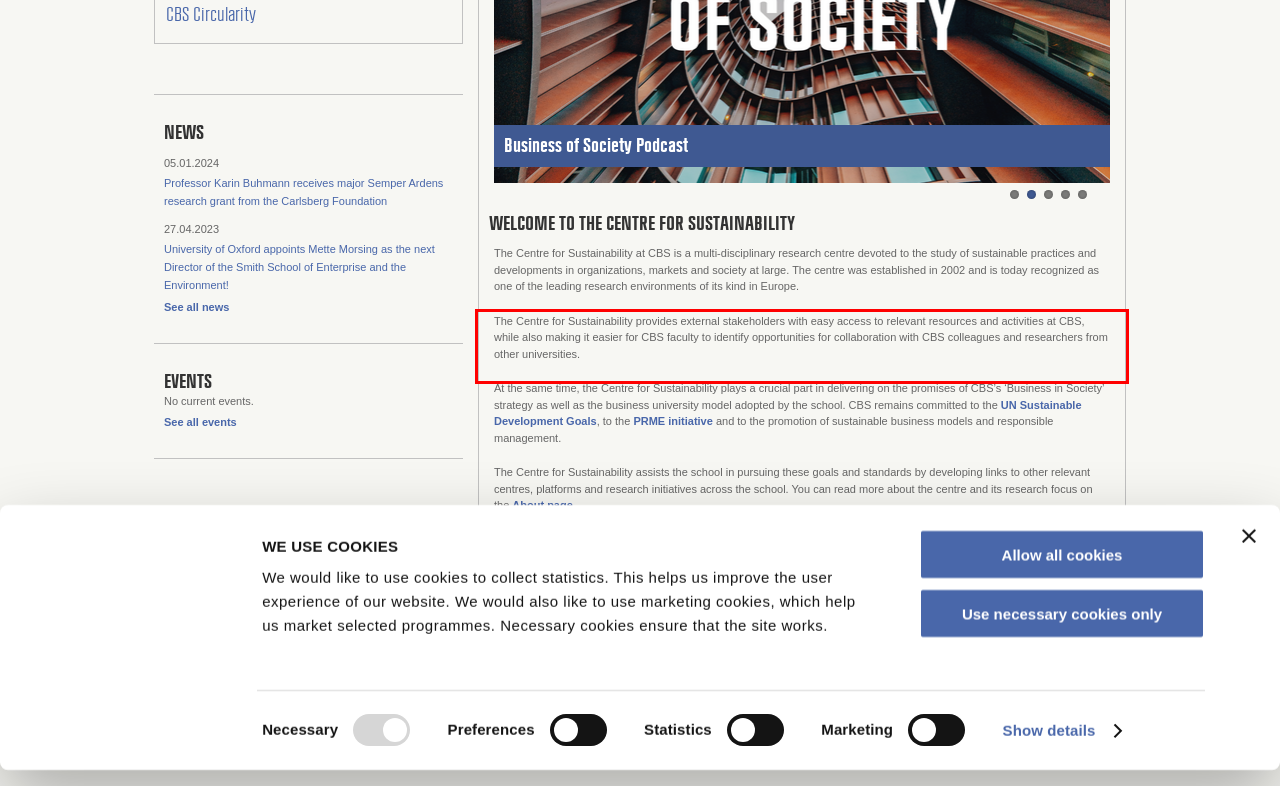Given a webpage screenshot, identify the text inside the red bounding box using OCR and extract it.

The Centre for Sustainability provides external stakeholders with easy access to relevant resources and activities at CBS, while also making it easier for CBS faculty to identify opportunities for collaboration with CBS colleagues and researchers from other universities.